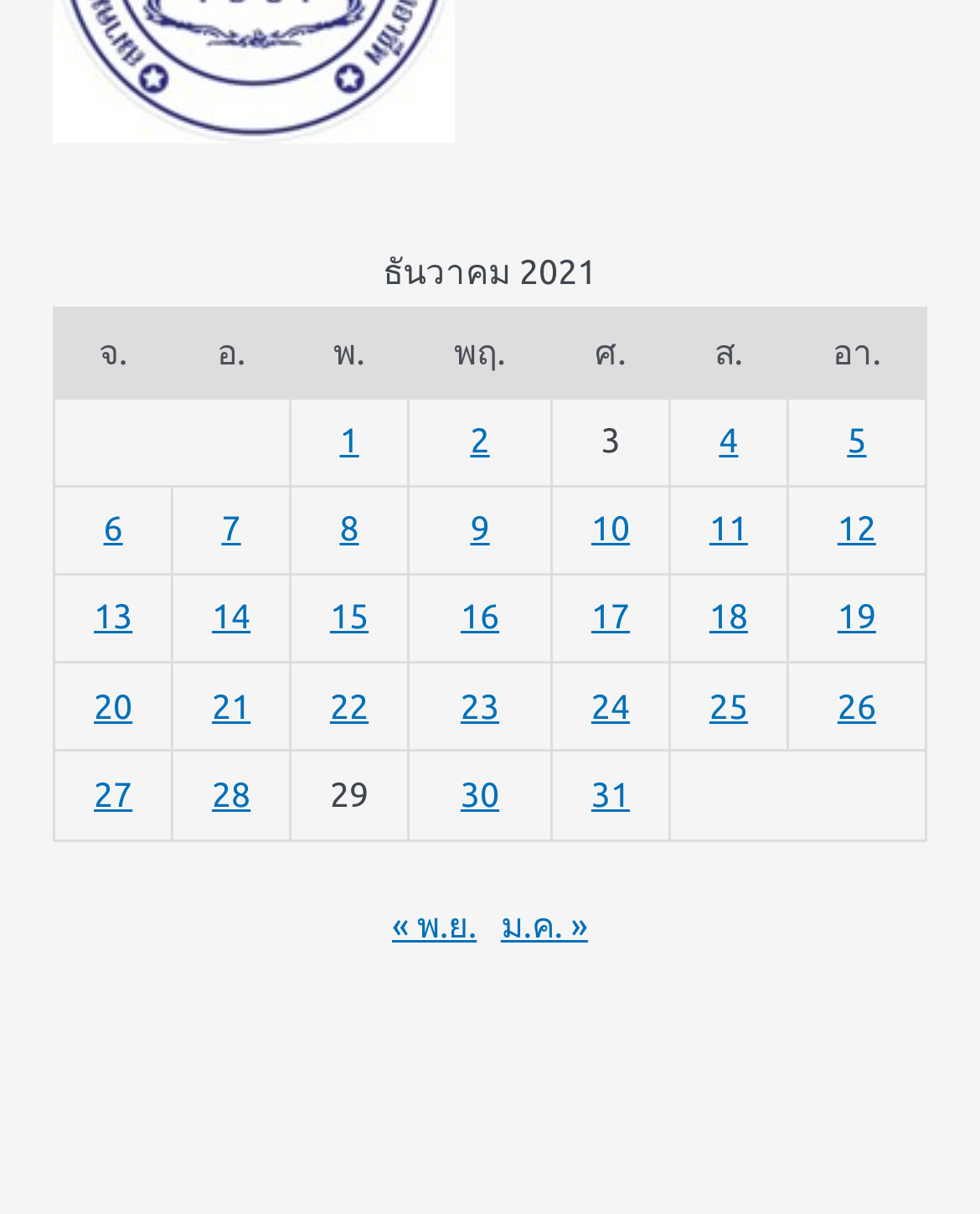Locate the bounding box coordinates of the element I should click to achieve the following instruction: "view events on 1 December 2021".

[0.296, 0.327, 0.417, 0.4]